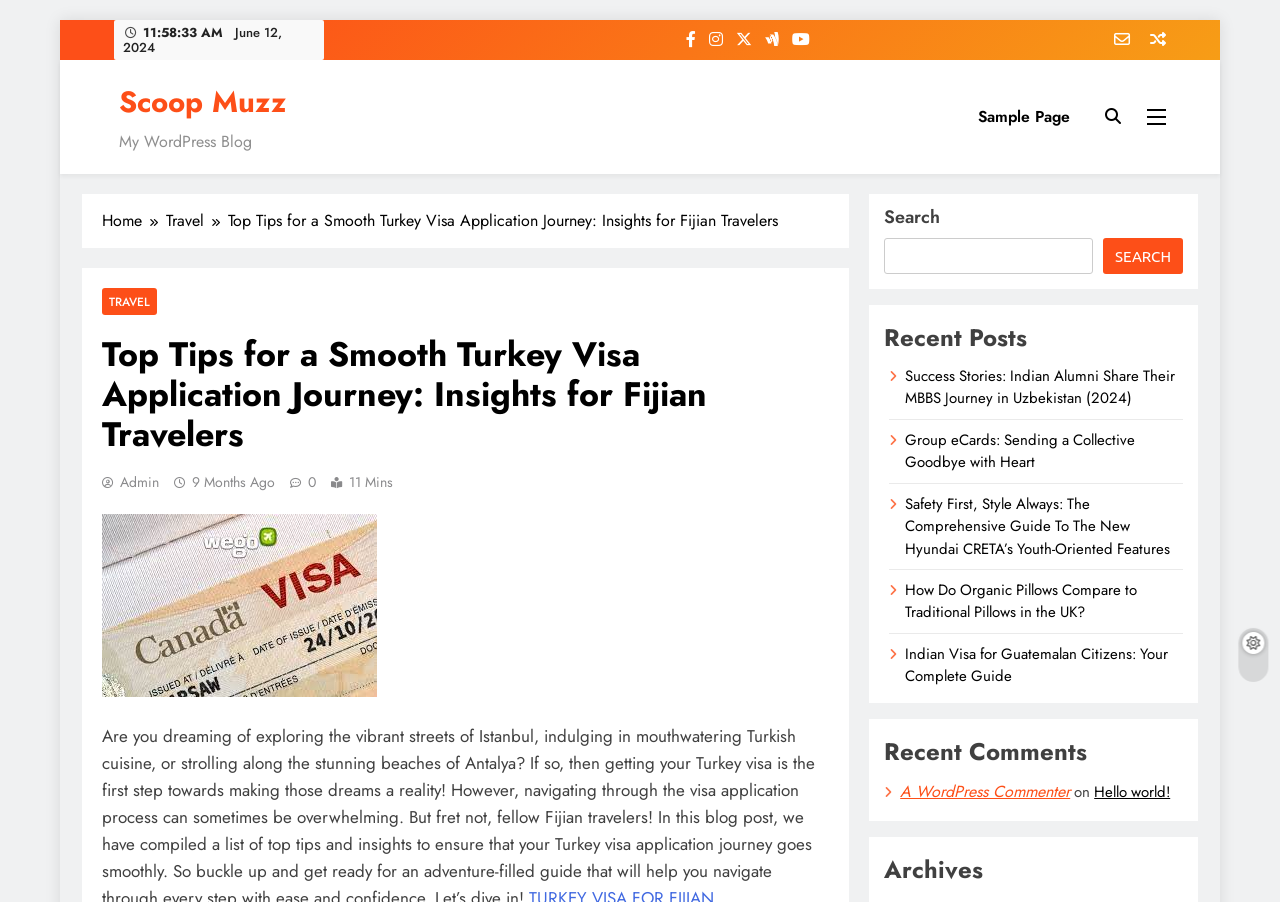Locate the bounding box coordinates of the clickable region necessary to complete the following instruction: "Read Recent Posts". Provide the coordinates in the format of four float numbers between 0 and 1, i.e., [left, top, right, bottom].

[0.691, 0.355, 0.924, 0.395]